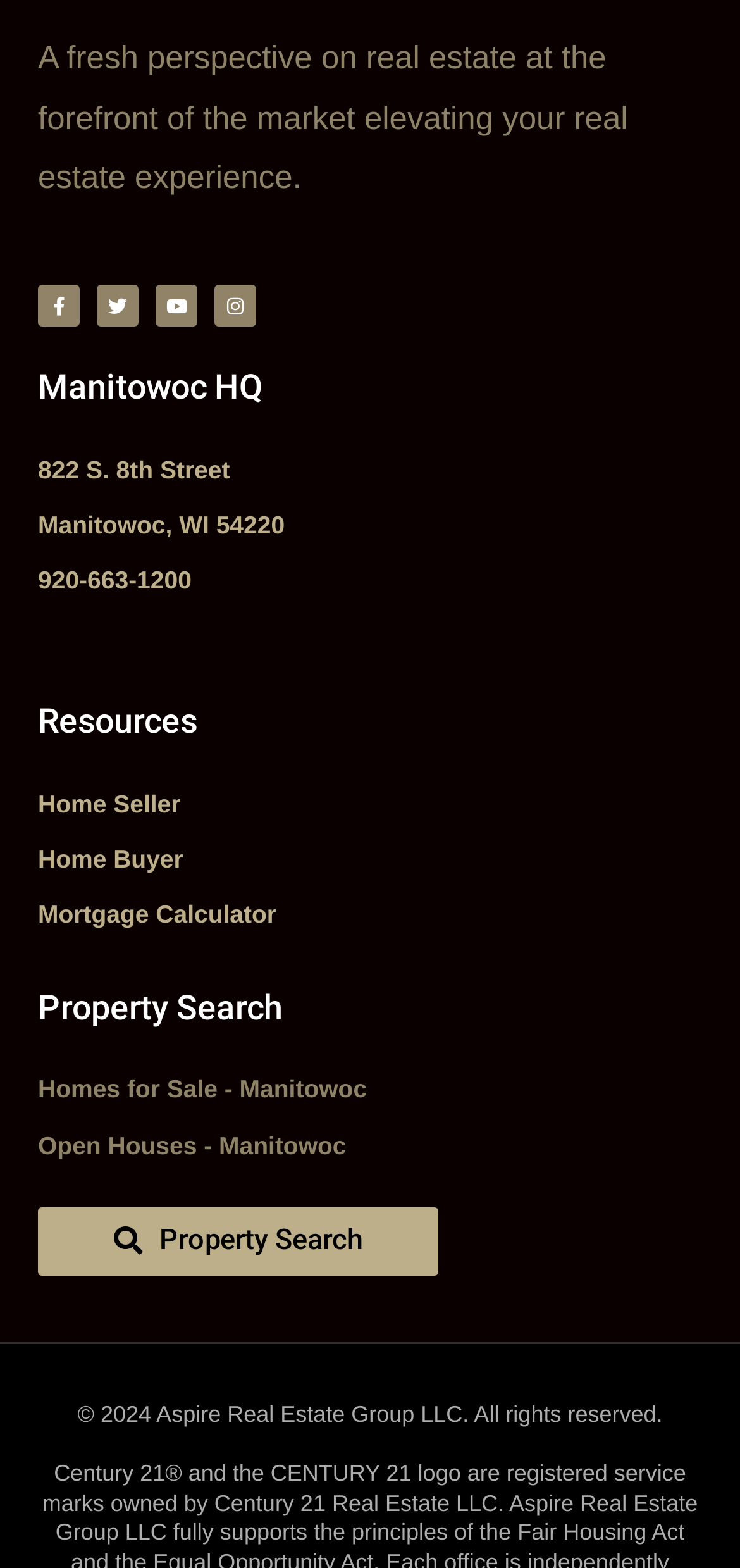Give a concise answer of one word or phrase to the question: 
What is the phone number of Manitowoc HQ?

920-663-1200